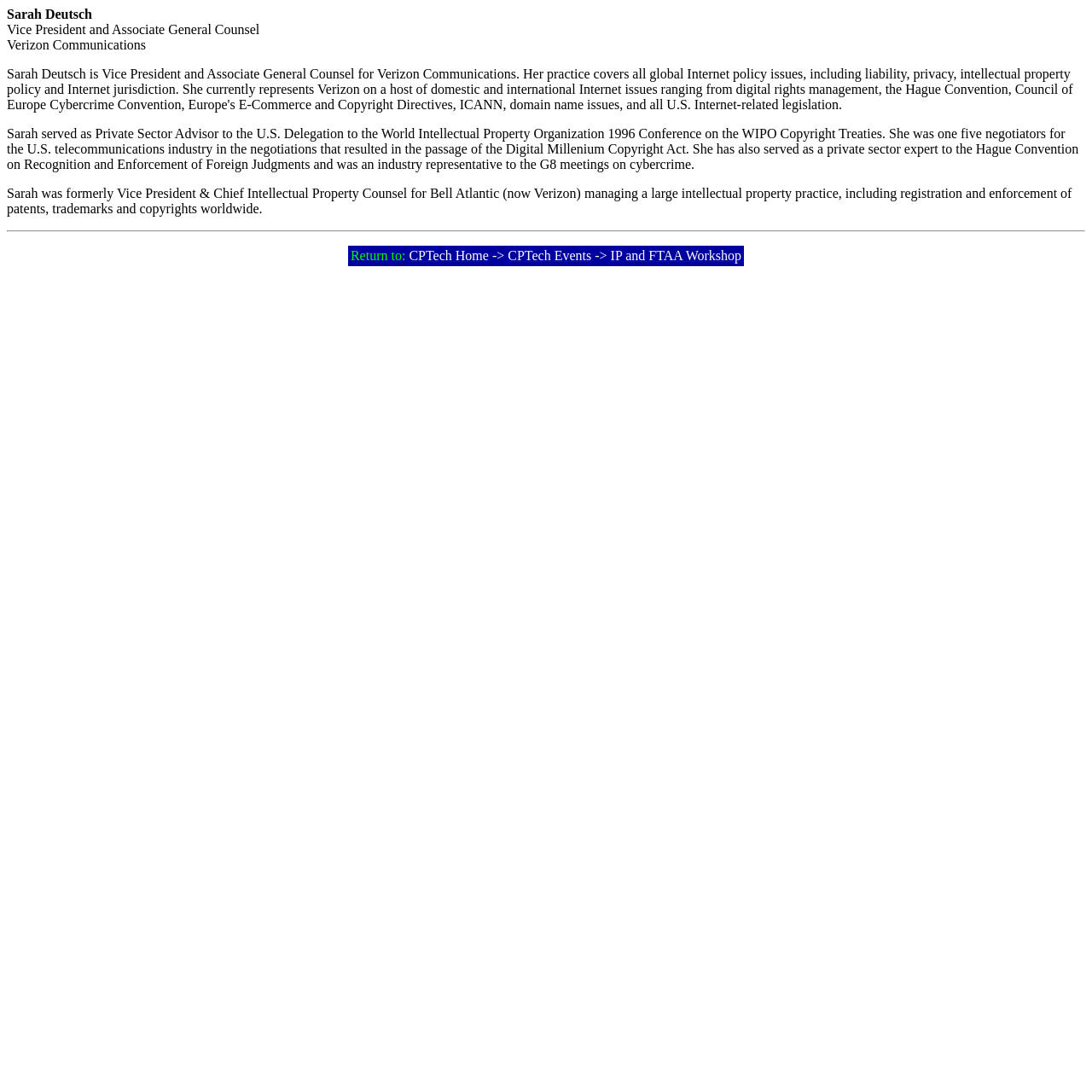Given the element description "CPTech Home", identify the bounding box of the corresponding UI element.

[0.375, 0.227, 0.448, 0.241]